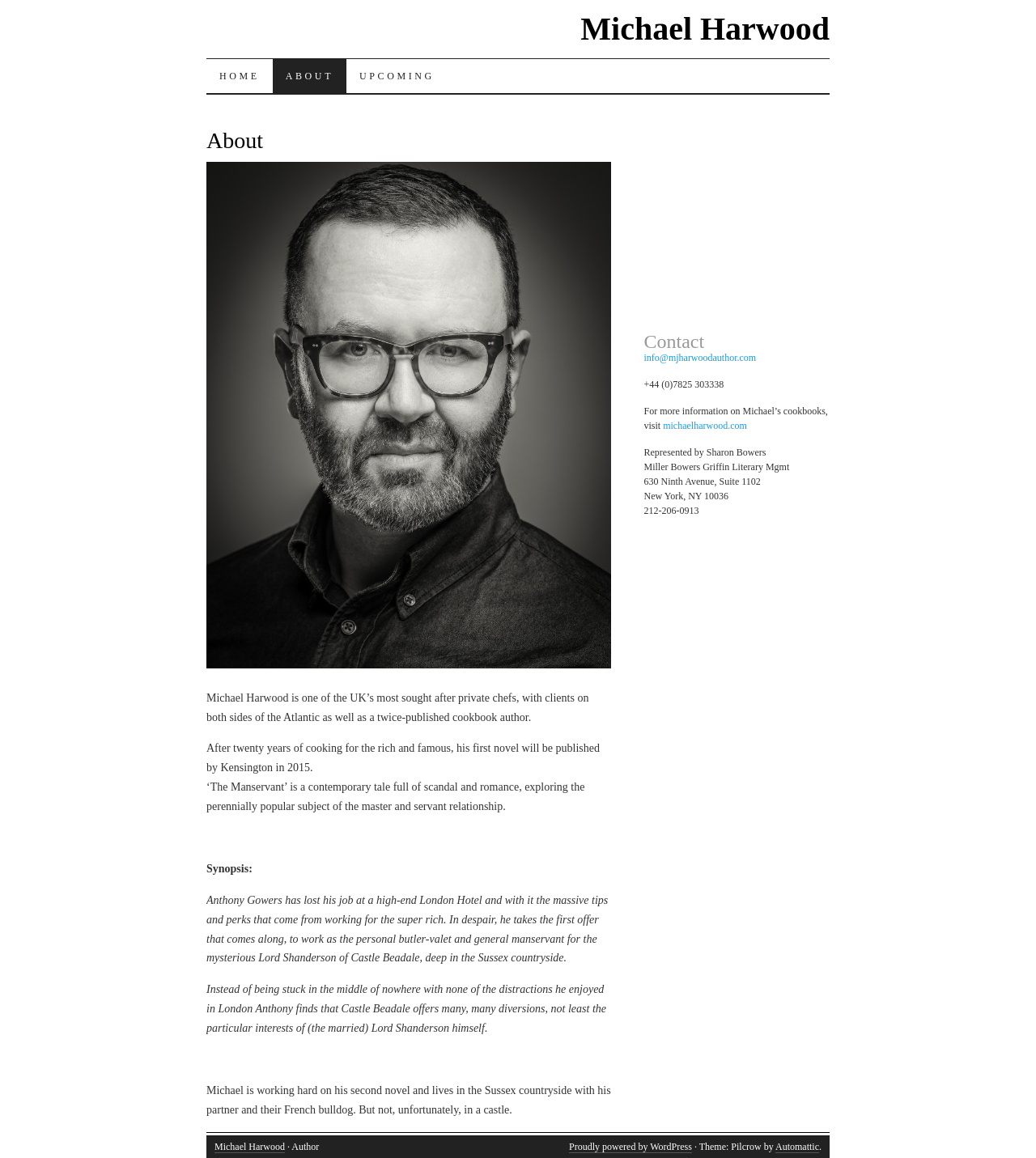Given the element description: "Skip to content", predict the bounding box coordinates of the UI element it refers to, using four float numbers between 0 and 1, i.e., [left, top, right, bottom].

[0.198, 0.05, 0.223, 0.138]